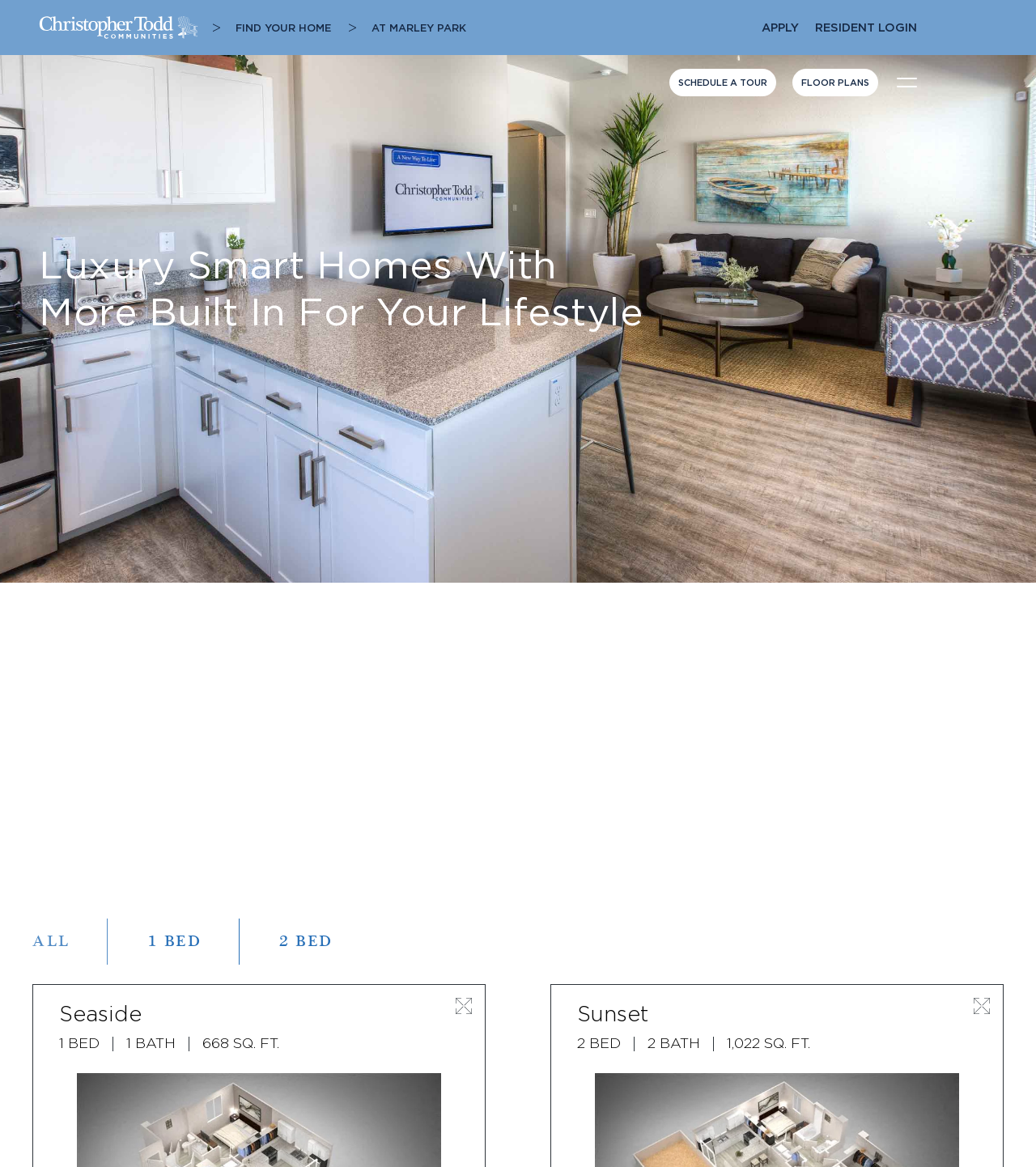Identify the bounding box coordinates for the UI element described as: "Apply".

[0.735, 0.019, 0.771, 0.029]